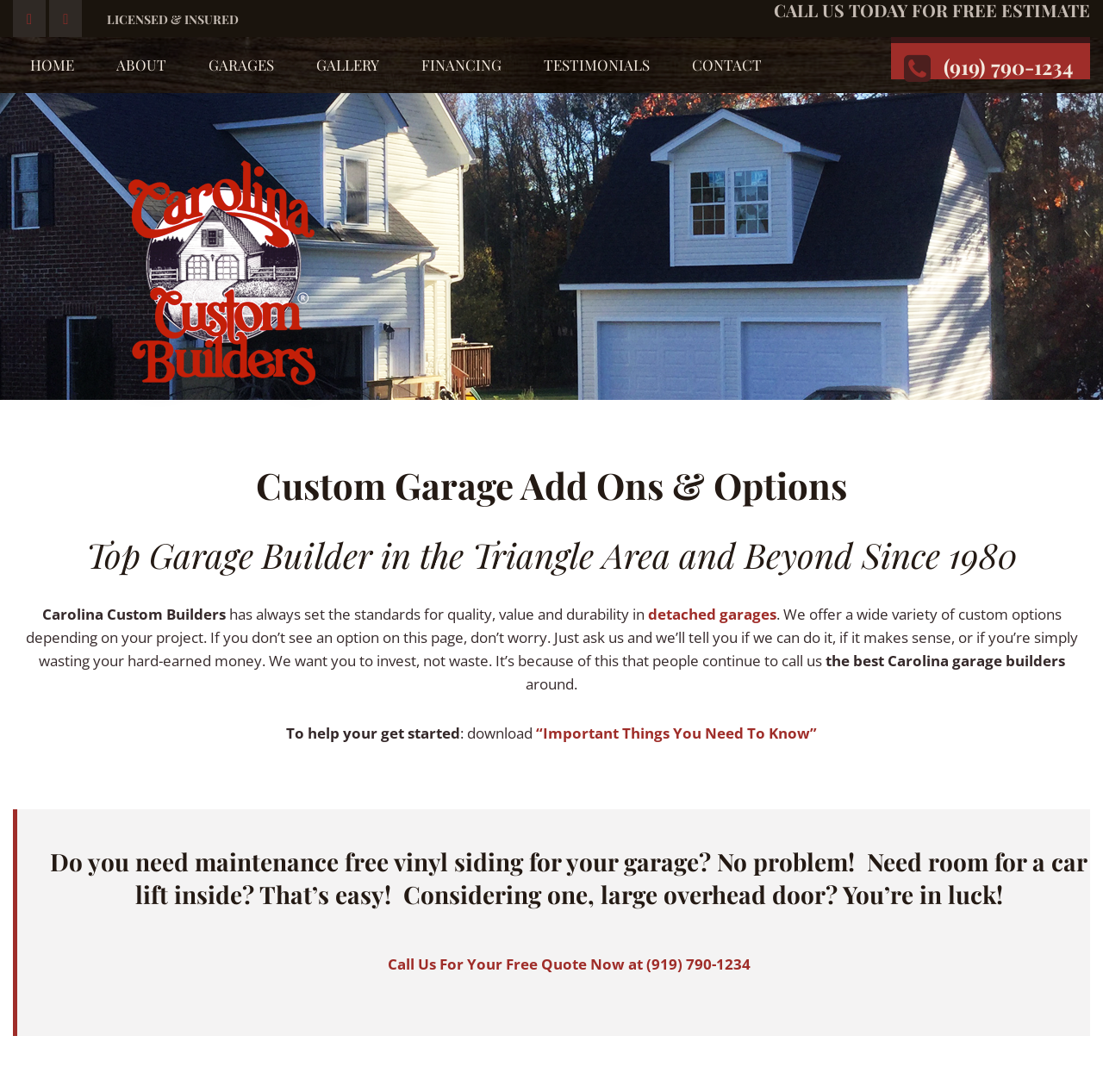Produce a meticulous description of the webpage.

This webpage is about Carolina Custom Builders, a company that specializes in custom garage options in the Raleigh Triangle Area. At the top of the page, there are several links to different sections of the website, including "HOME", "ABOUT", "GARAGES", and "CONTACT". Below these links, there is a layout table with a call-to-action link "CALL US TODAY FOR FREE ESTIMATE" and a licensed and insured badge.

On the left side of the page, there is a logo of Carolina Custom Builders, accompanied by an image. Below the logo, there are two headings that introduce the company and its services. The first heading reads "Custom Garage Add Ons & Options", and the second heading states that the company has been the top garage builder in the Triangle Area and beyond since 1980.

The main content of the page starts with a paragraph of text that explains the company's commitment to quality, value, and durability. The text mentions that the company offers a wide variety of custom options depending on the project, and that they are willing to work with customers to find the best solution. There is also a link to "detached garages" within this paragraph.

Below this text, there are several more links to different types of garages, including "AUXILIARY GARAGES", "BIG DADDY WORKSHOP", and "FULL DORMER GARAGES". These links are arranged in a column, with the top link being "GARAGES" and the bottom link being "TWO STORY GARAGES".

On the right side of the page, there is a blockquote with two headings. The first heading lists some examples of custom garage options, such as maintenance-free vinyl siding and room for a car lift. The second heading is a call-to-action, encouraging visitors to call for a free quote.

At the very bottom of the page, there is a layout table with a link to "CITIES WE BUILD IN" and a phone number "(919) 790-1234".